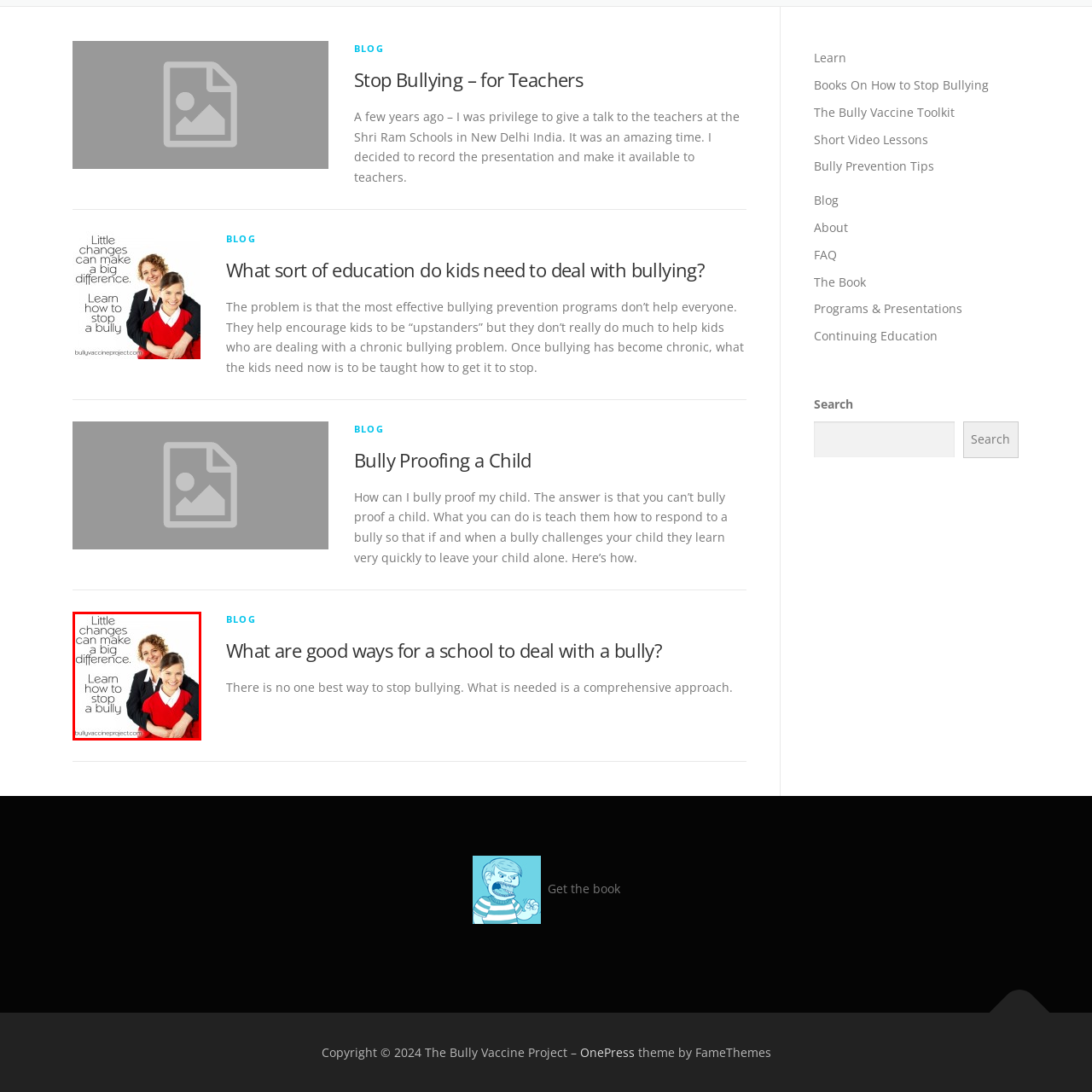View the part of the image marked by the red boundary and provide a one-word or short phrase answer to this question: 
What is the website URL provided in the image?

bullyvaccineproject.com